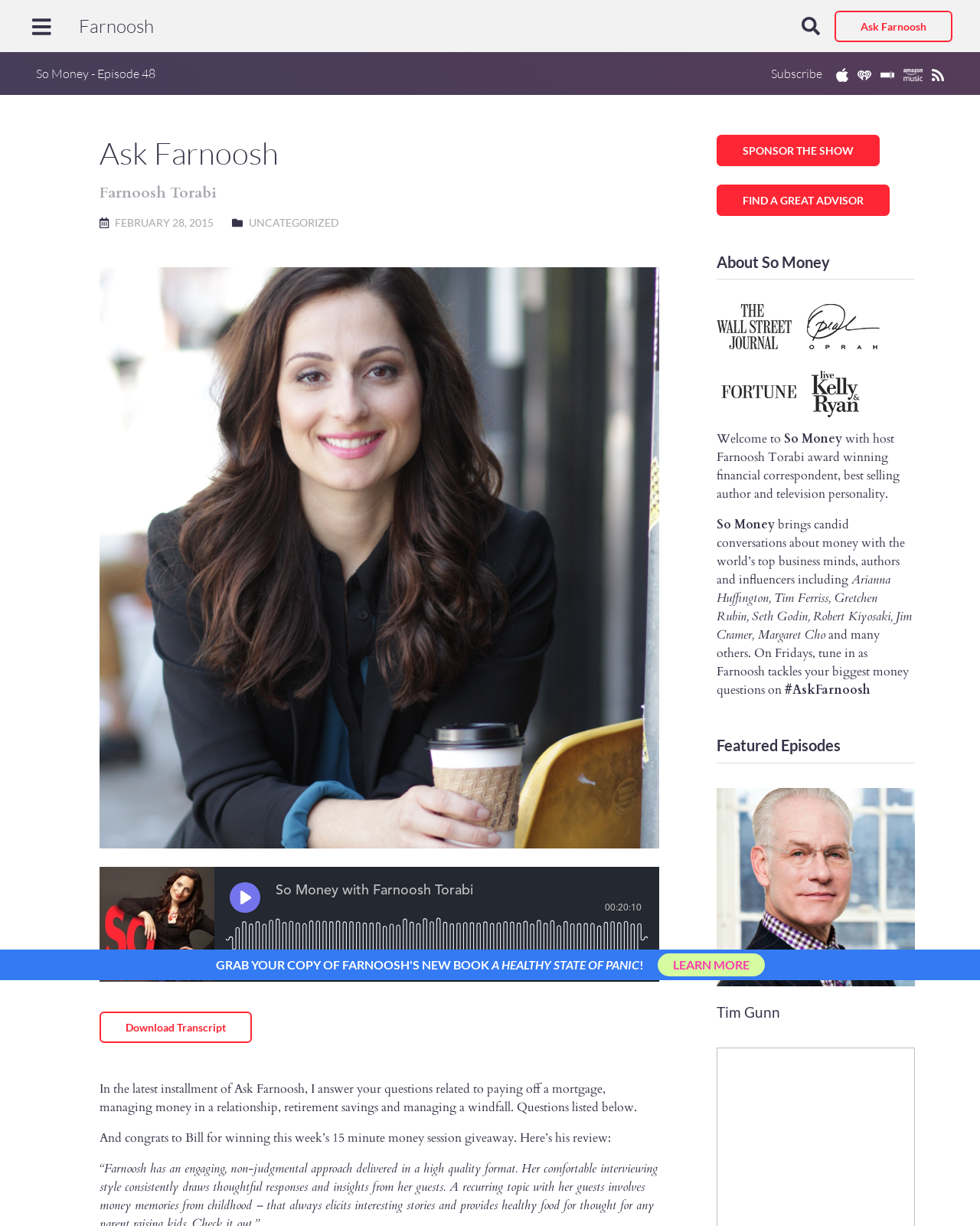Bounding box coordinates should be in the format (top-left x, top-left y, bottom-right x, bottom-right y) and all values should be floating point numbers between 0 and 1. Determine the bounding box coordinate for the UI element described as: SPONSOR THE SHOW

[0.731, 0.11, 0.898, 0.136]